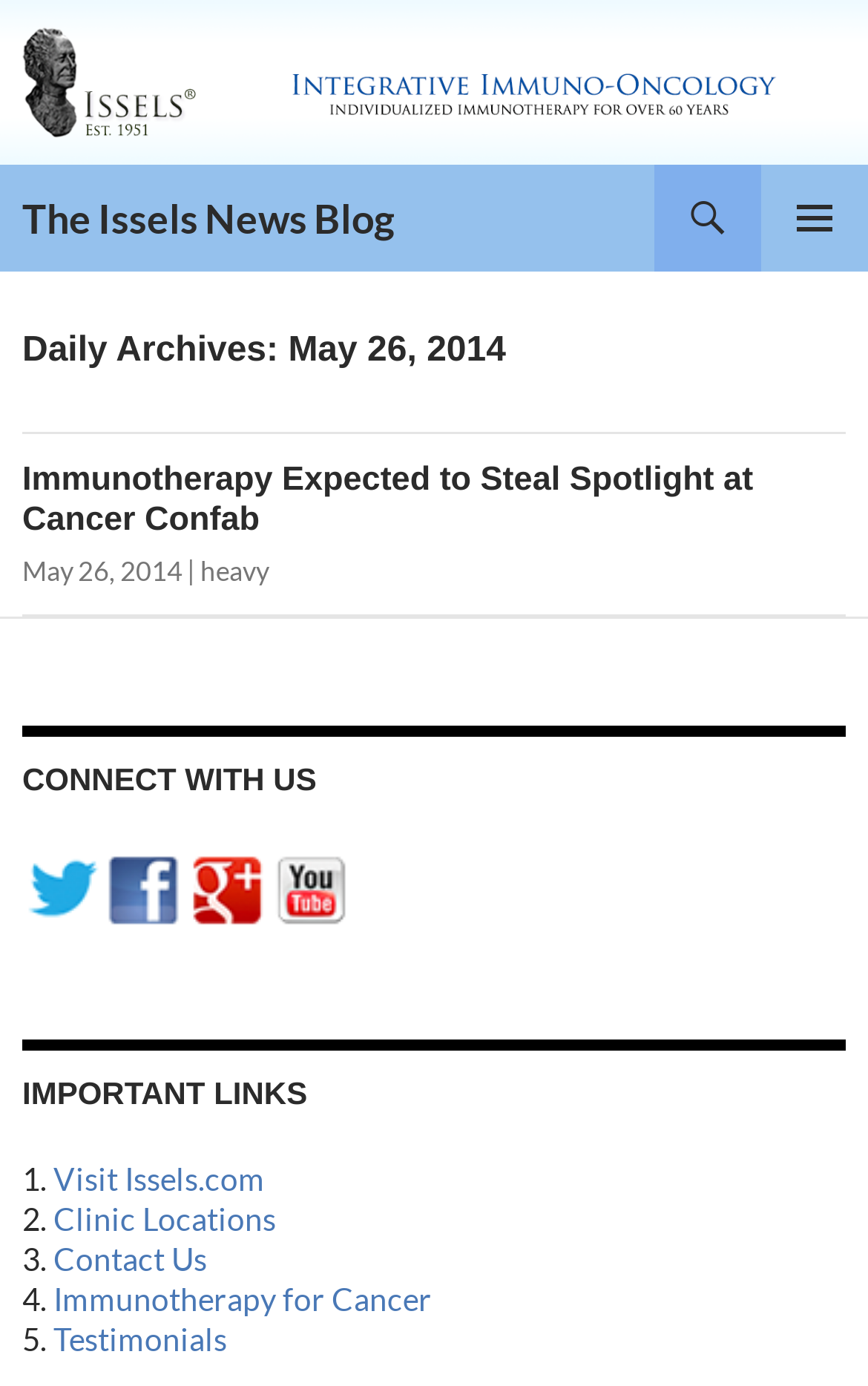How many links are there in the IMPORTANT LINKS section?
Kindly offer a comprehensive and detailed response to the question.

I counted the number of links in the IMPORTANT LINKS section by looking at the links 'Visit Issels.com', 'Clinic Locations', 'Contact Us', 'Immunotherapy for Cancer', and 'Testimonials' which are located inside the main element.